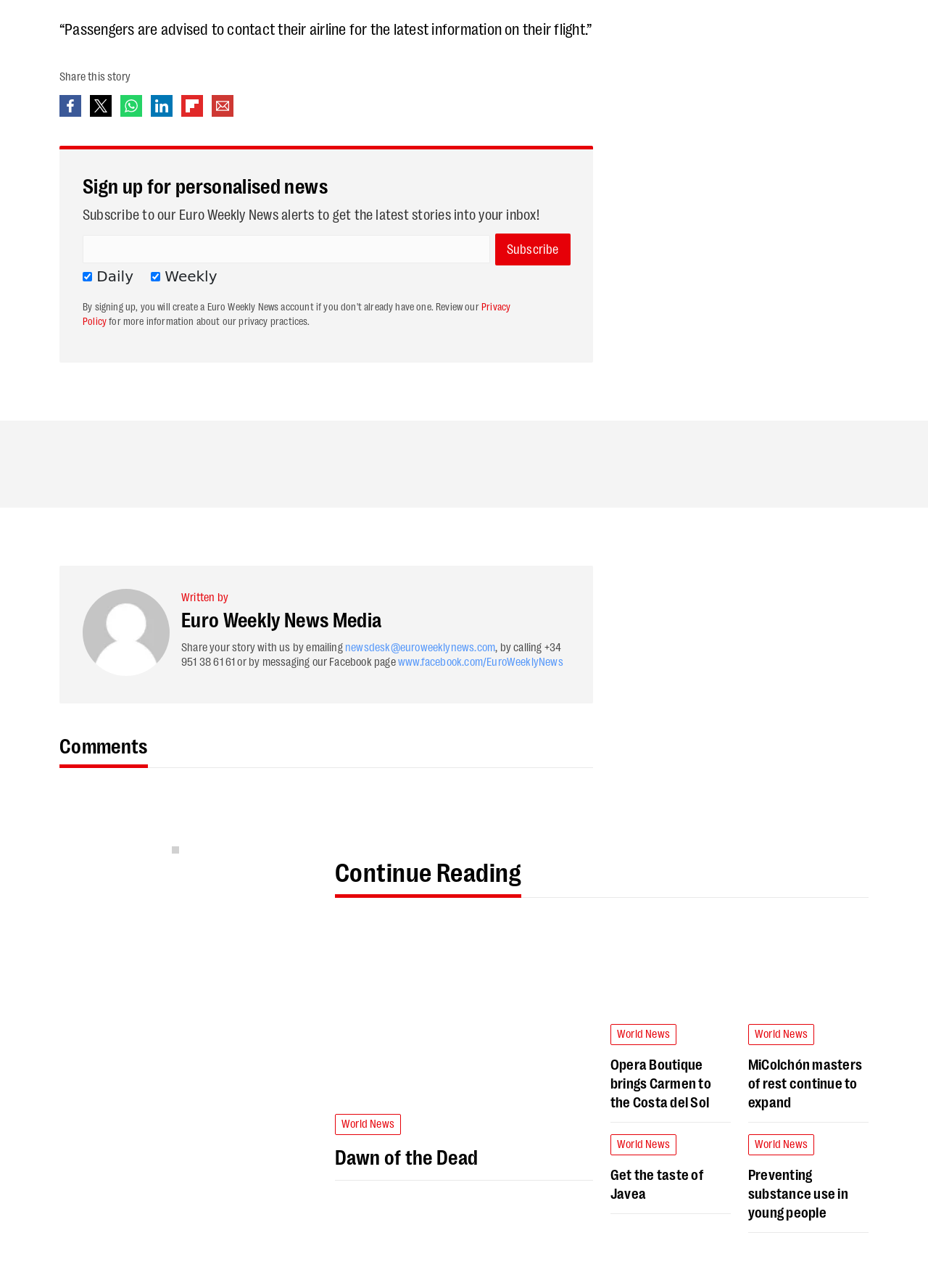Provide your answer to the question using just one word or phrase: What is the purpose of the 'Subscribe' button?

To receive news alerts